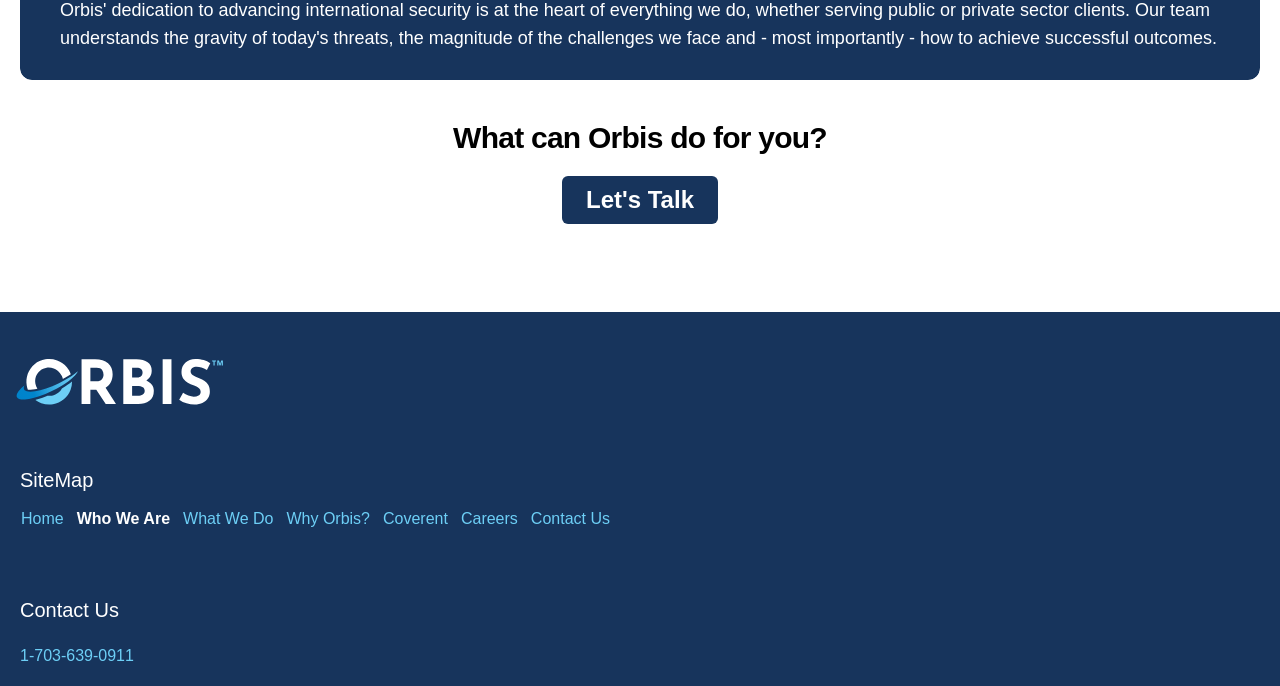Provide the bounding box coordinates for the UI element that is described as: "Home".

[0.016, 0.744, 0.05, 0.769]